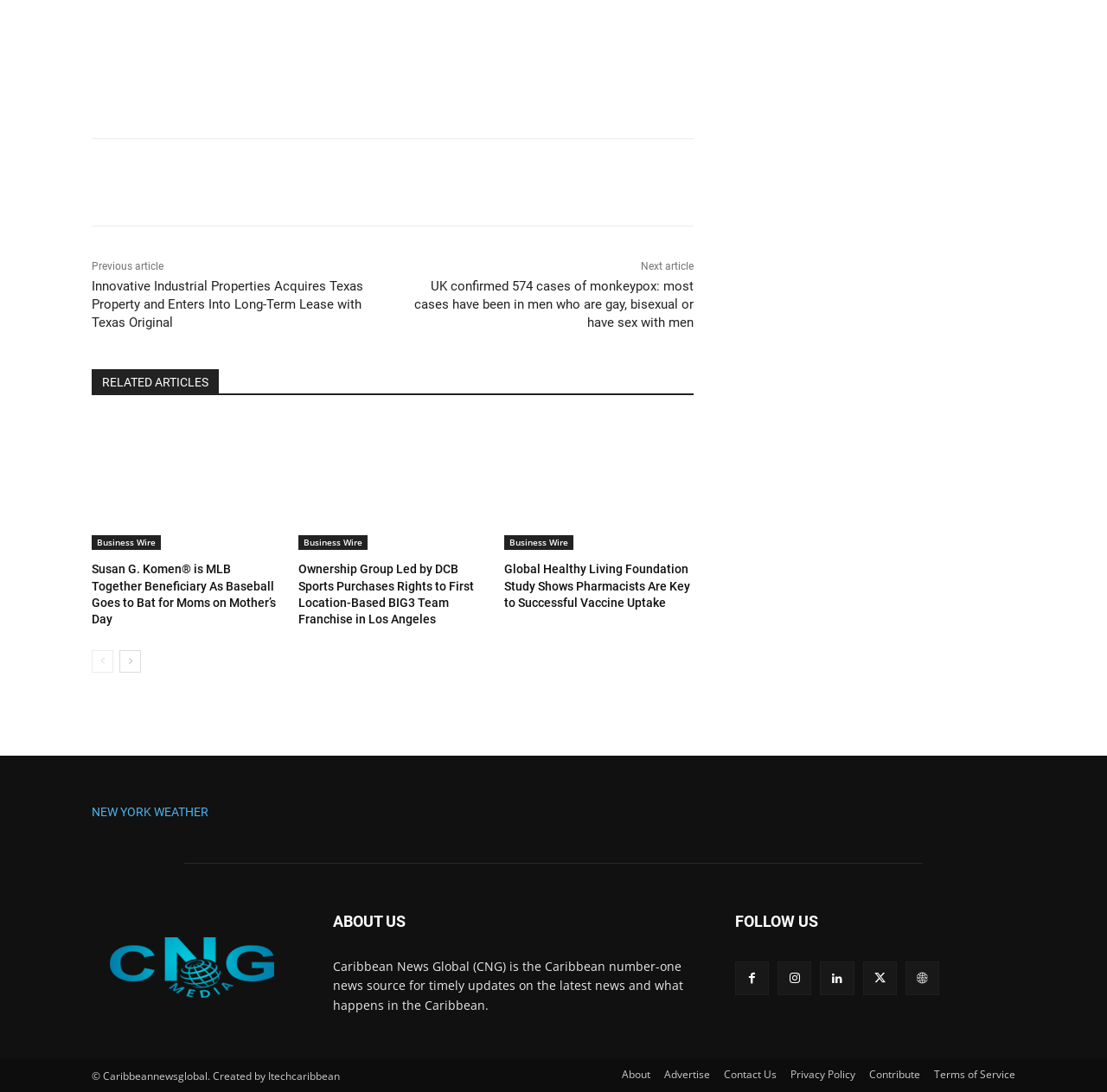How many related articles are shown?
Give a thorough and detailed response to the question.

I counted the number of links under the 'RELATED ARTICLES' heading and found three links with article titles.